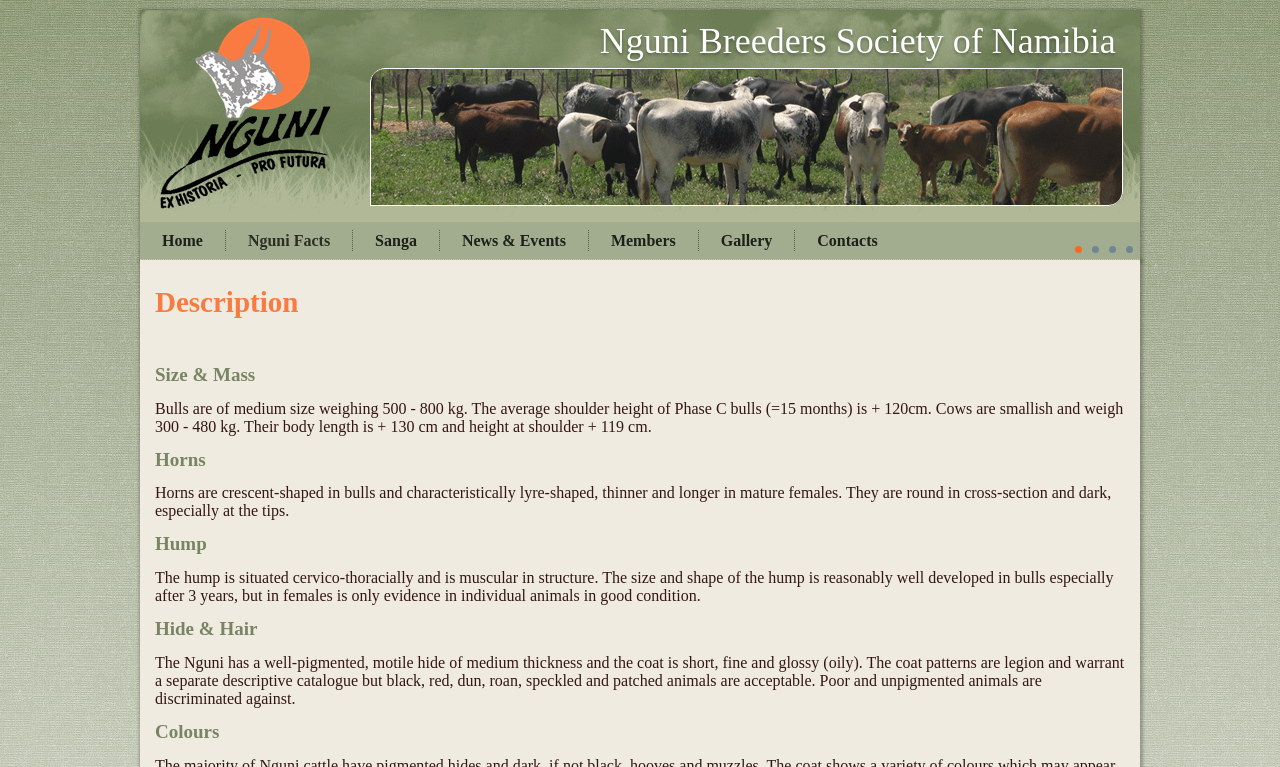What is the name of the breeders society?
Using the information presented in the image, please offer a detailed response to the question.

The name of the breeders society can be found in the heading element with the text 'Nguni Breeders Society of Namibia' which is a link and has a bounding box with coordinates [0.469, 0.027, 0.872, 0.083].